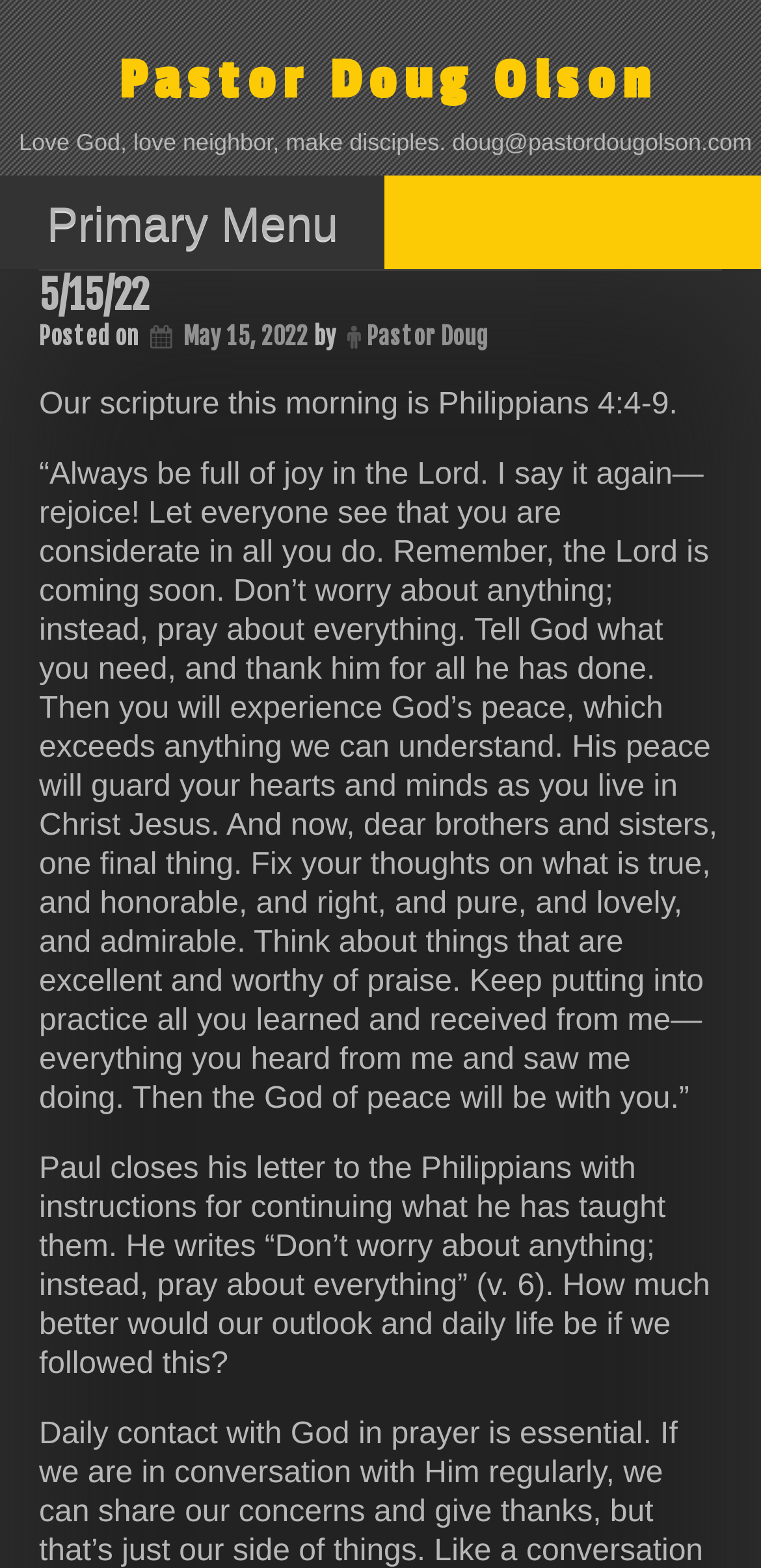Using the details in the image, give a detailed response to the question below:
What is the email address mentioned in the article?

The email address can be found in the text 'Love God, love neighbor, make disciples. doug@pastordougolson.com' which provides the email address of Pastor Doug Olson.